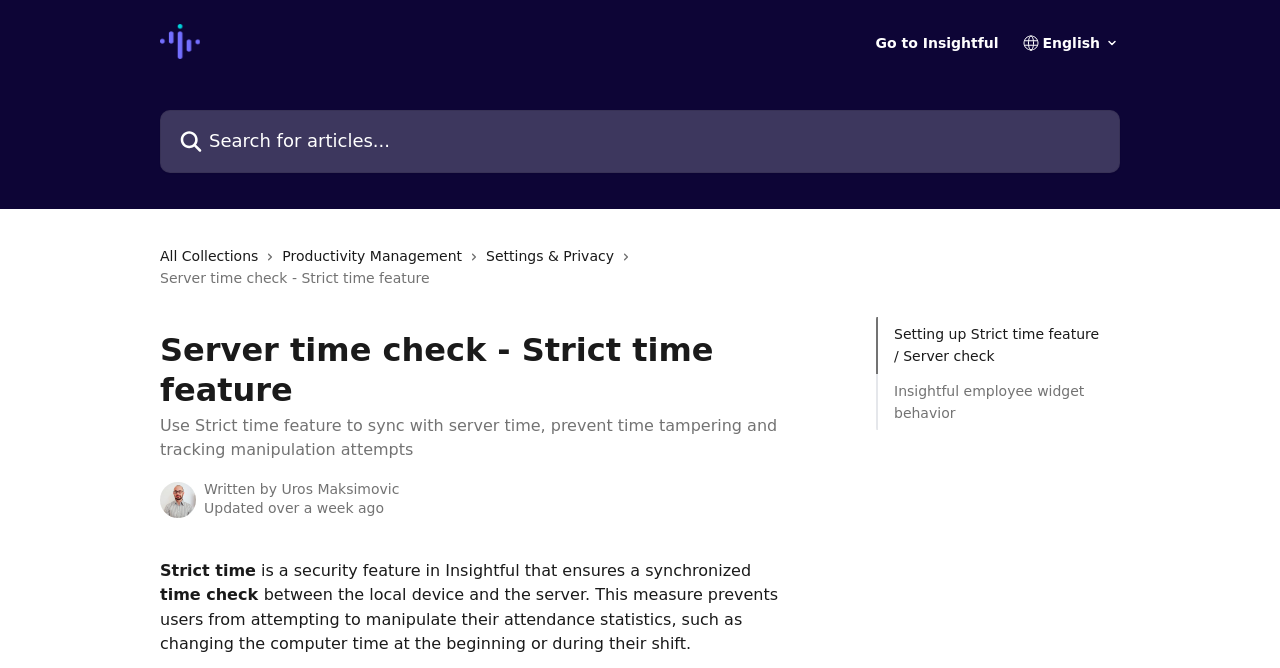Using the information from the screenshot, answer the following question thoroughly:
What is the topic of the article?

The article is about the server time check feature, specifically the Strict time feature, which is a security measure to ensure a synchronized time check between the local device and the server.